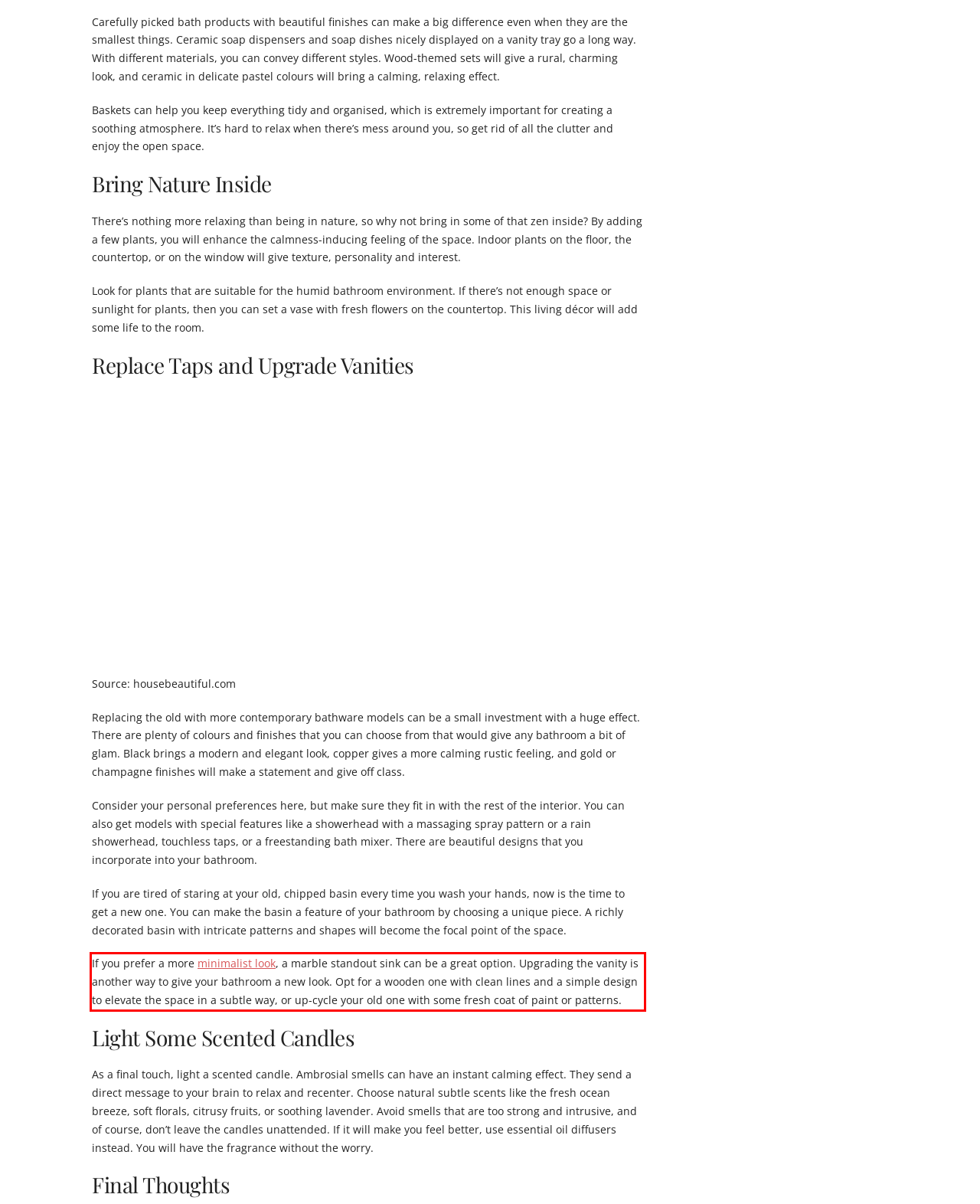Identify the text inside the red bounding box in the provided webpage screenshot and transcribe it.

If you prefer a more minimalist look, a marble standout sink can be a great option. Upgrading the vanity is another way to give your bathroom a new look. Opt for a wooden one with clean lines and a simple design to elevate the space in a subtle way, or up-cycle your old one with some fresh coat of paint or patterns.